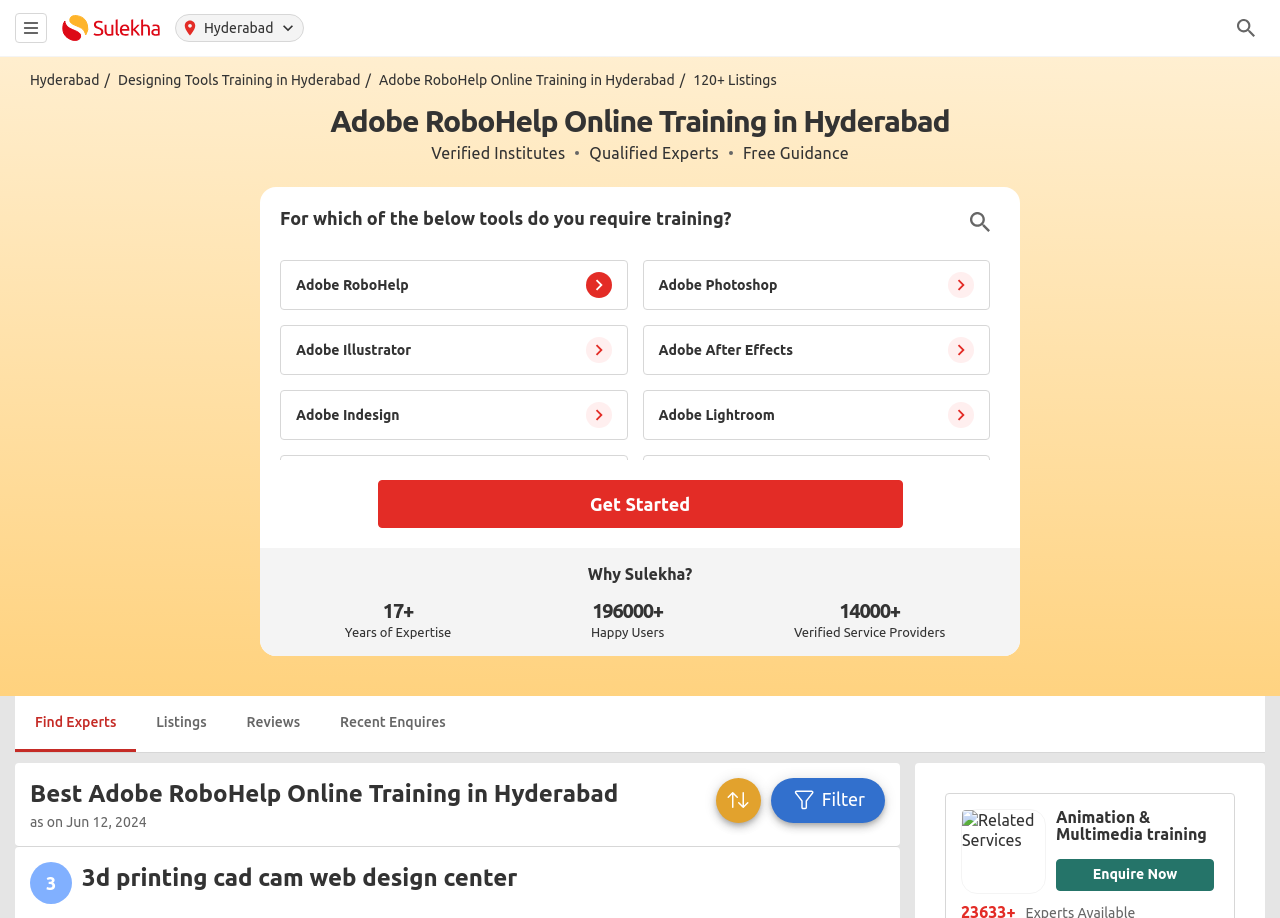What is the primary purpose of this webpage?
Based on the image, give a concise answer in the form of a single word or short phrase.

Adobe RoboHelp training